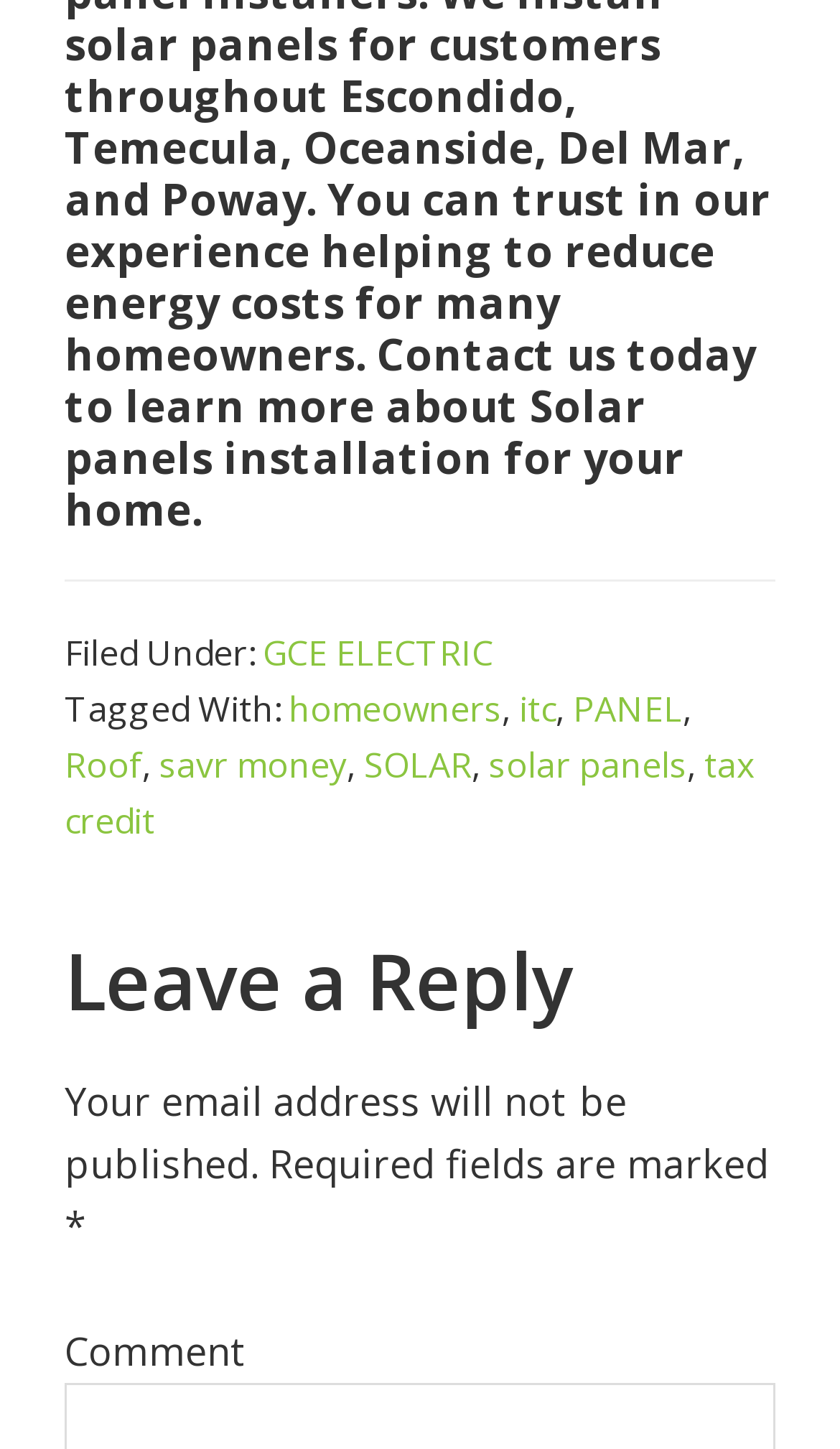Using the details from the image, please elaborate on the following question: What information will not be published?

In the 'Leave a Reply' section, there is a note that says 'Your email address will not be published.' This indicates that the email address entered by the user will not be made publicly available.